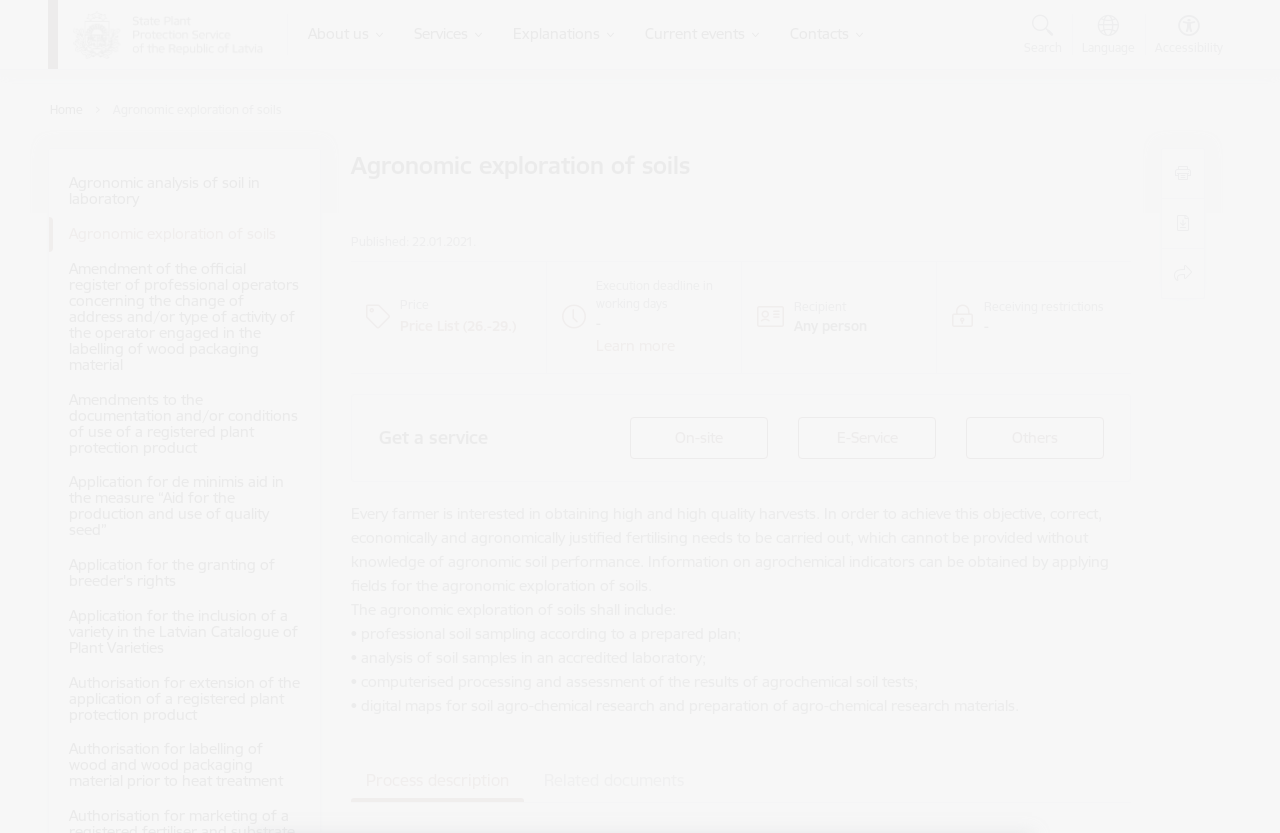What is the price list for?
Using the image as a reference, answer with just one word or a short phrase.

26.-29.